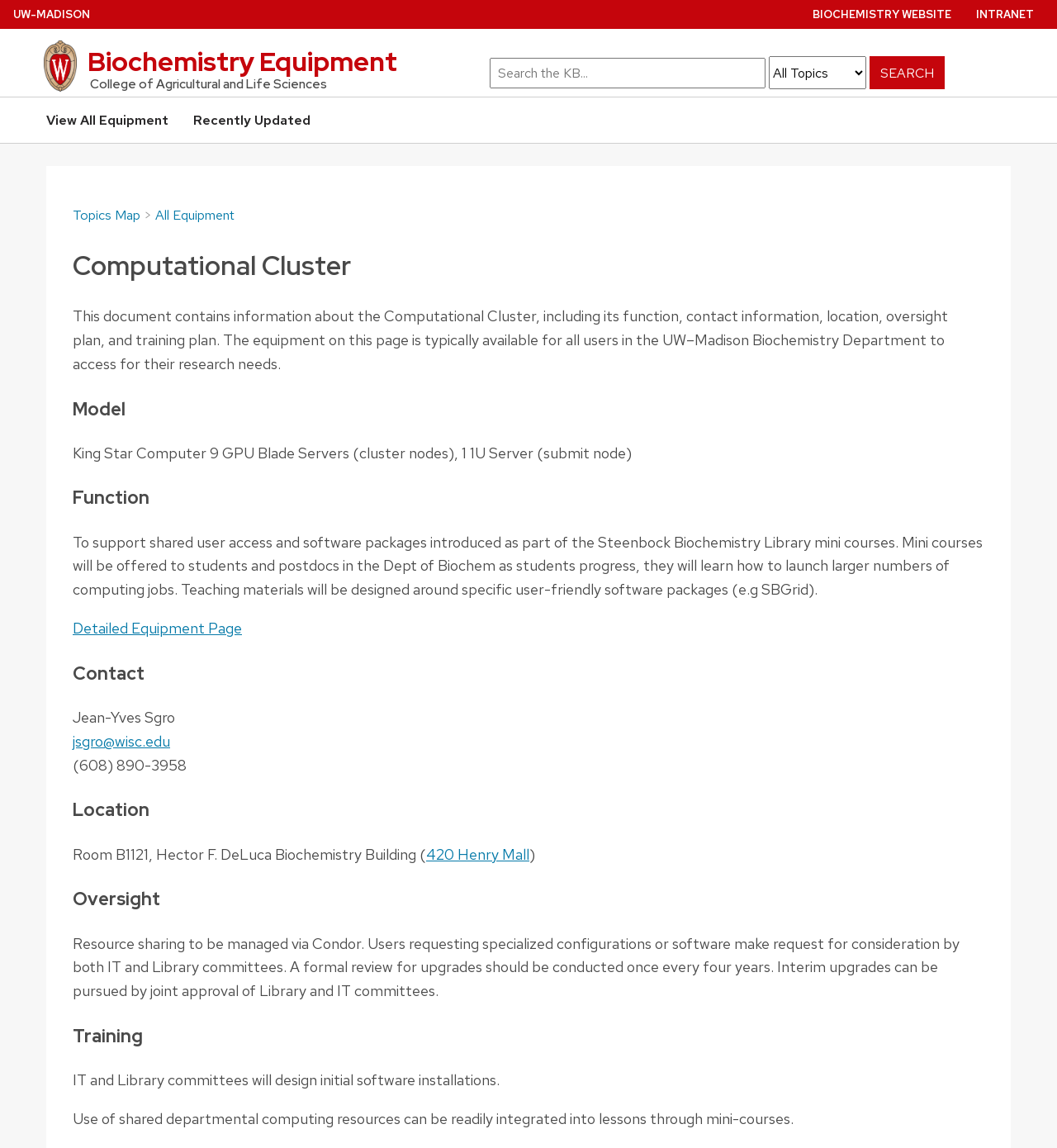Can you look at the image and give a comprehensive answer to the question:
What is the purpose of the Computational Cluster?

The detailed answer can be obtained by reading the static text 'To support shared user access and software packages introduced as part of the Steenbock Biochemistry Library mini courses.' which indicates that the purpose of the Computational Cluster is to support shared user access and software packages.